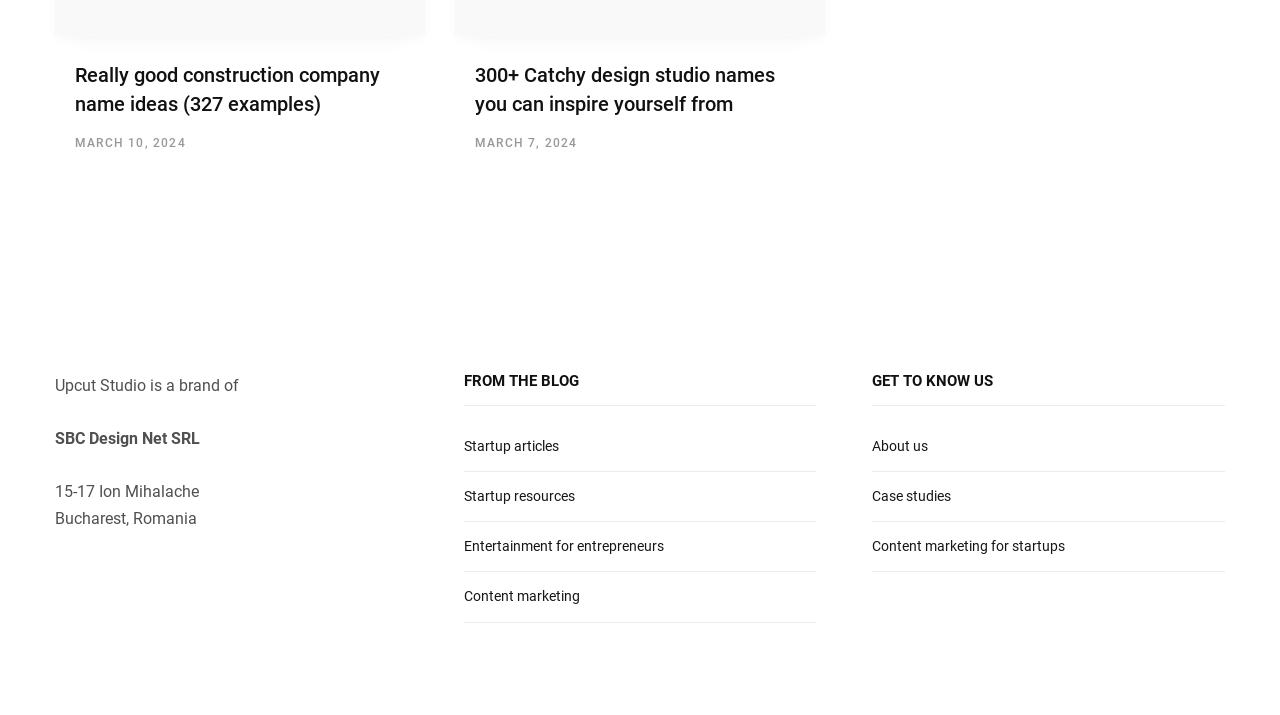Please identify the coordinates of the bounding box for the clickable region that will accomplish this instruction: "Read 'Startup articles'".

[0.362, 0.612, 0.436, 0.635]